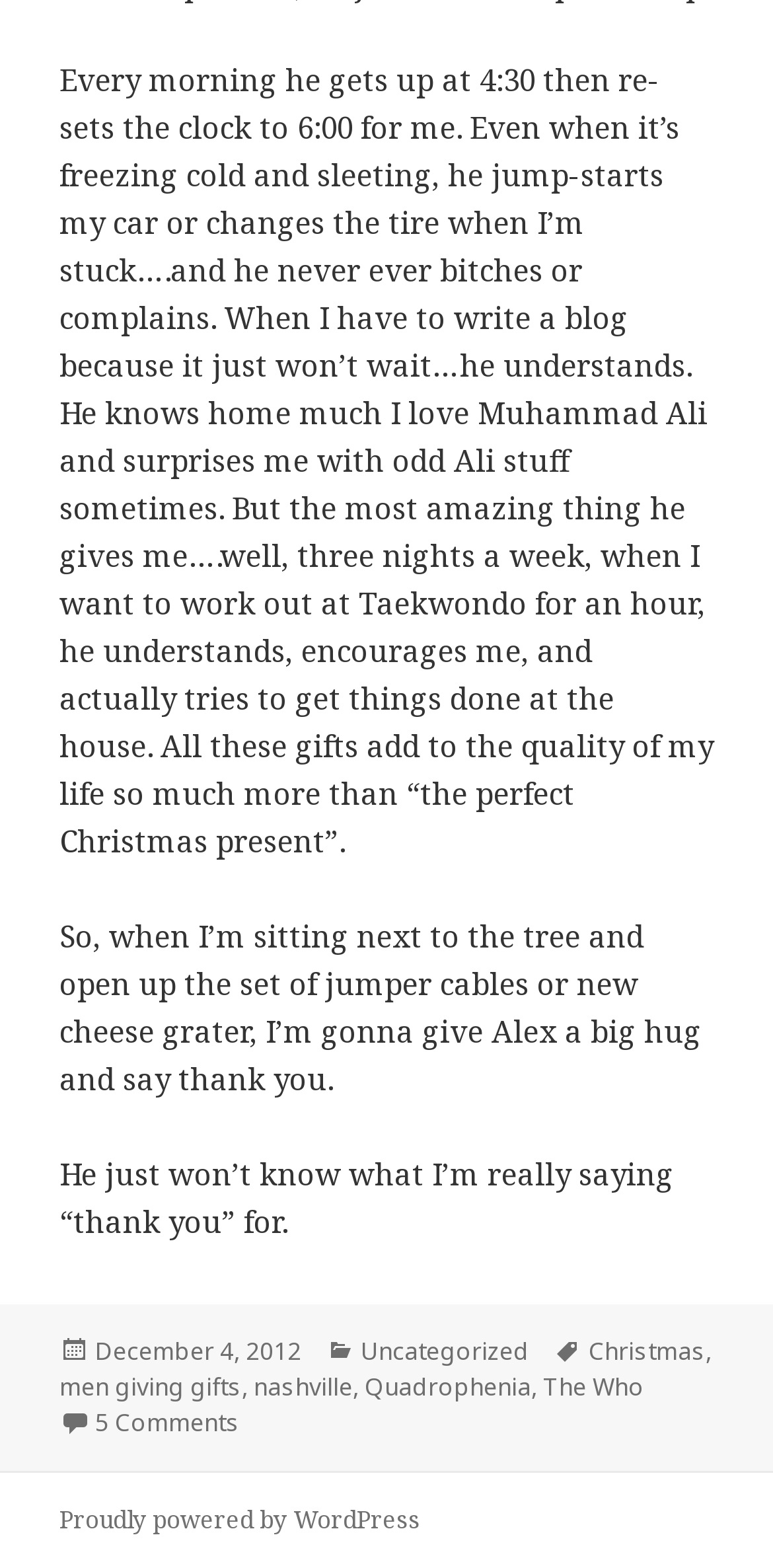Find the bounding box coordinates of the area to click in order to follow the instruction: "Visit the website powered by WordPress".

[0.077, 0.958, 0.544, 0.981]